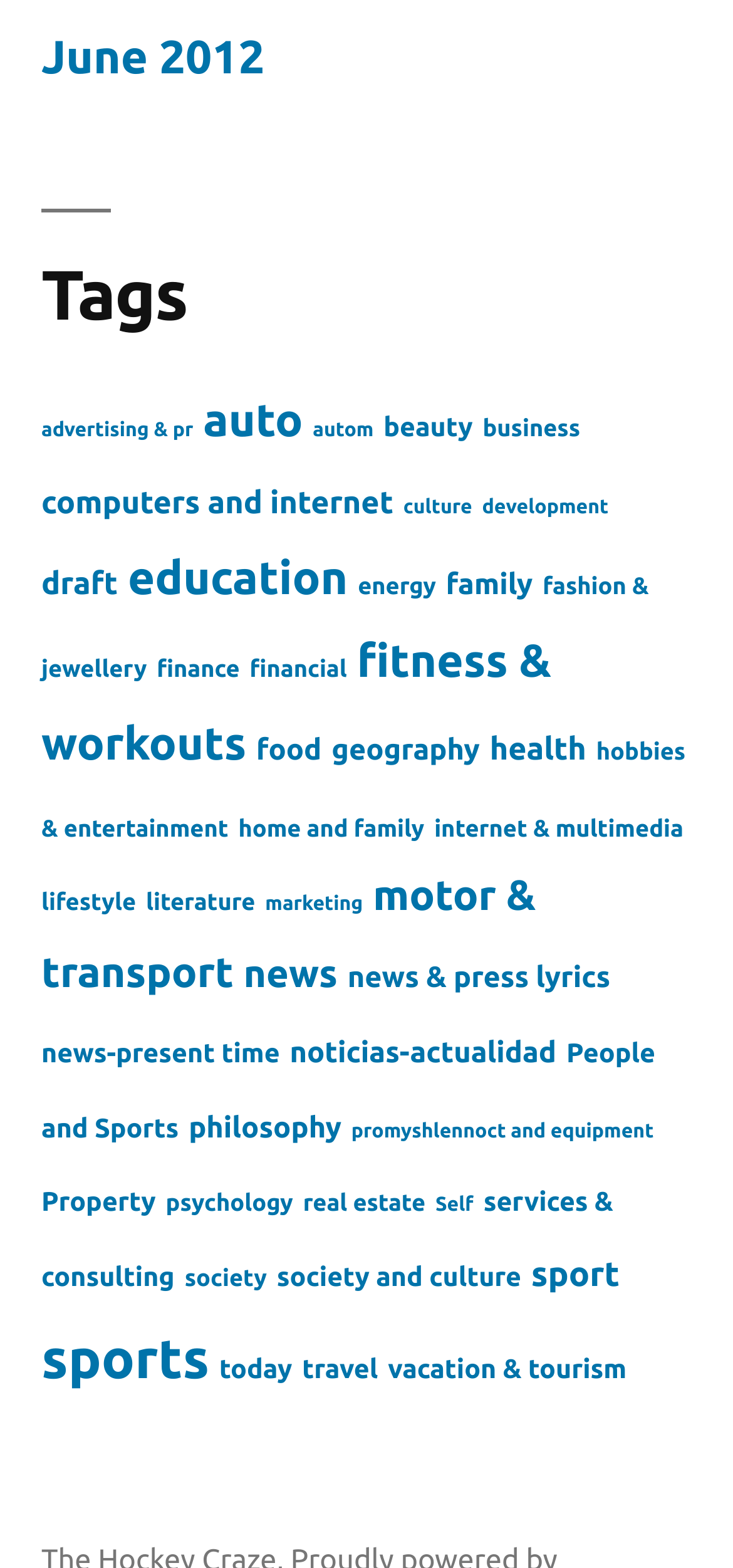Predict the bounding box coordinates of the area that should be clicked to accomplish the following instruction: "Click on the 'advertising & pr' tag". The bounding box coordinates should consist of four float numbers between 0 and 1, i.e., [left, top, right, bottom].

[0.056, 0.267, 0.264, 0.281]